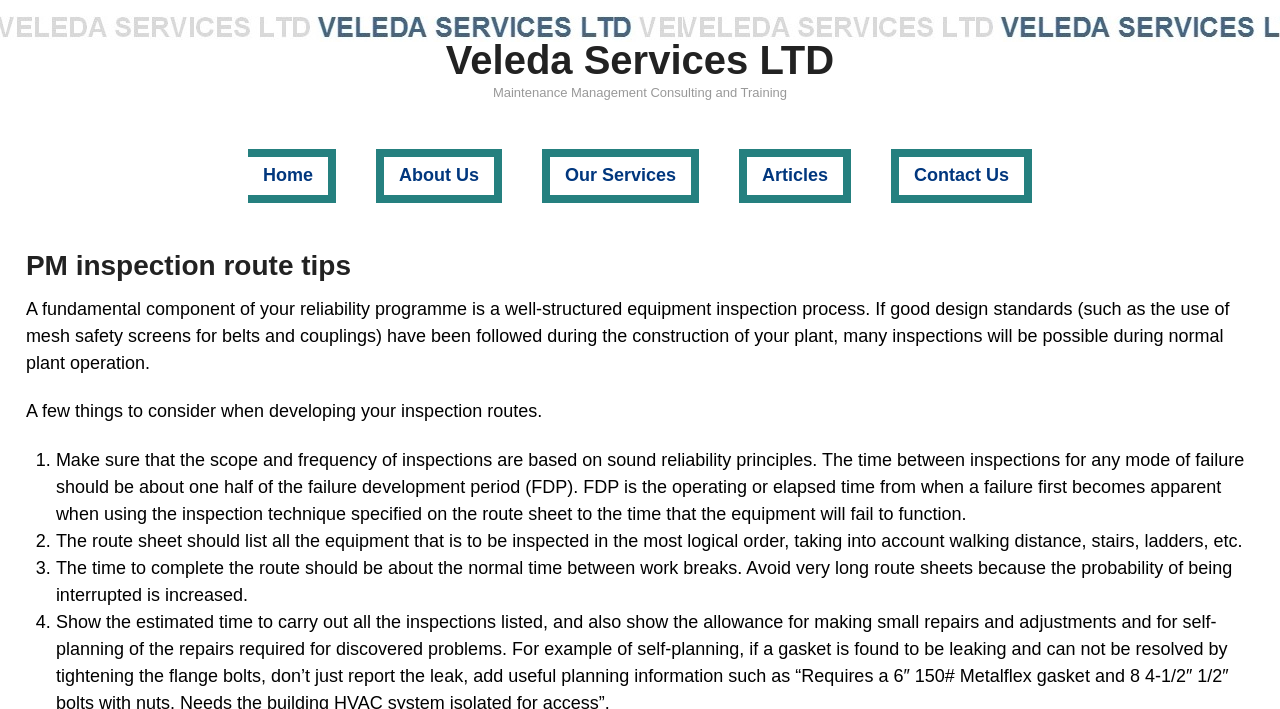How many points to consider when developing inspection routes?
Based on the screenshot, provide your answer in one word or phrase.

4